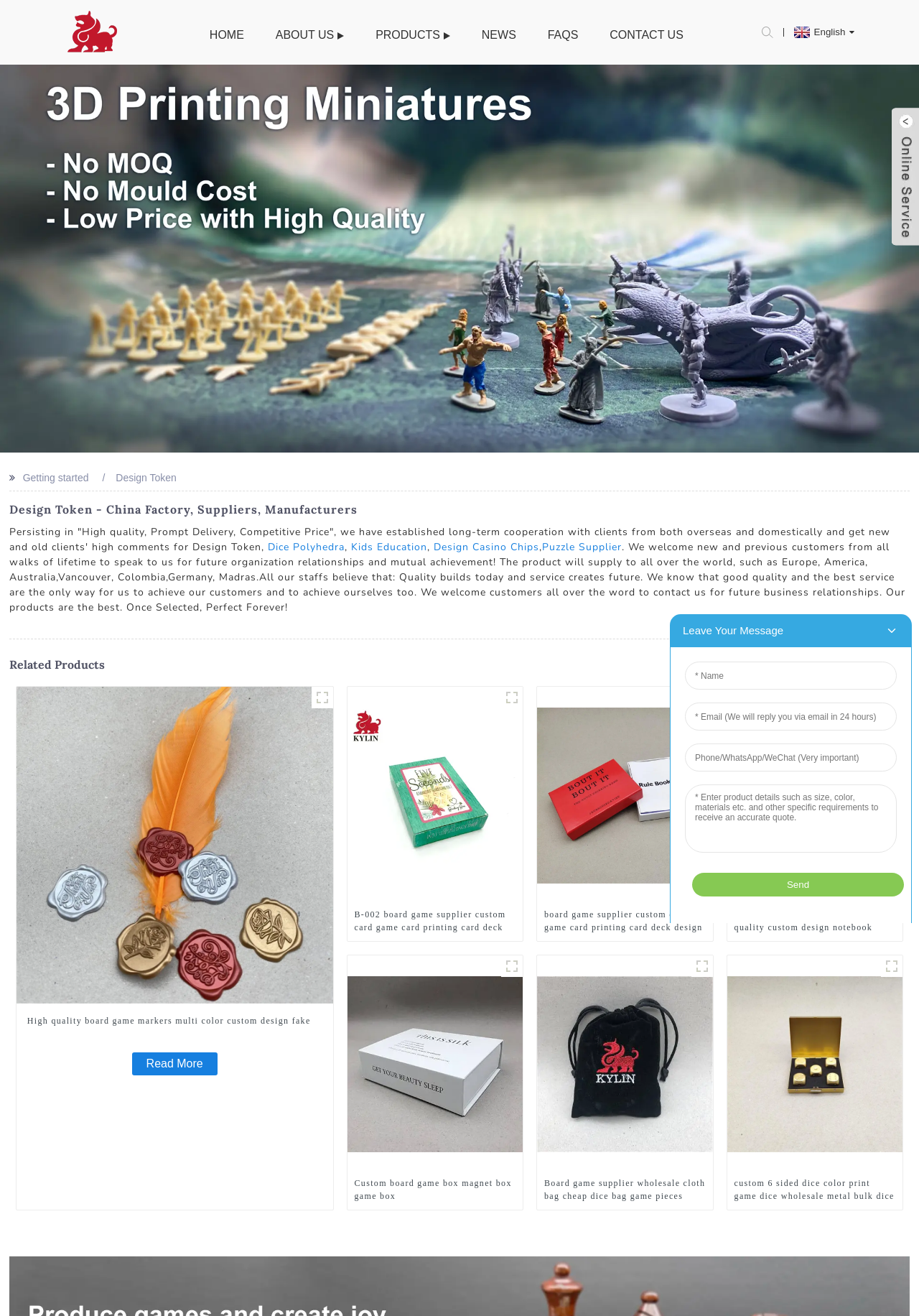Identify the bounding box coordinates of the region that should be clicked to execute the following instruction: "Go to the HOME page".

[0.219, 0.0, 0.275, 0.053]